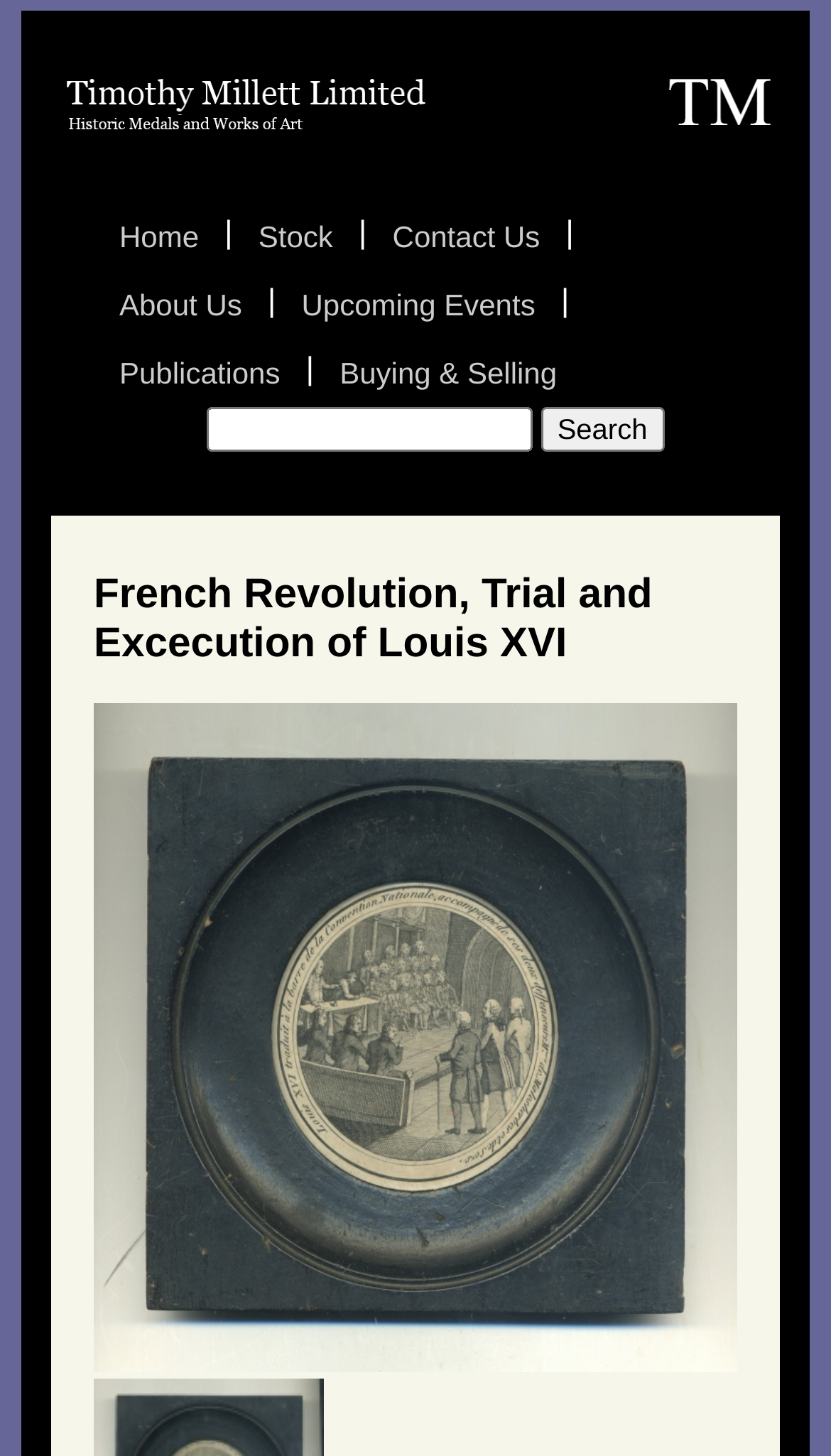Identify the bounding box coordinates necessary to click and complete the given instruction: "Contact us via email".

None